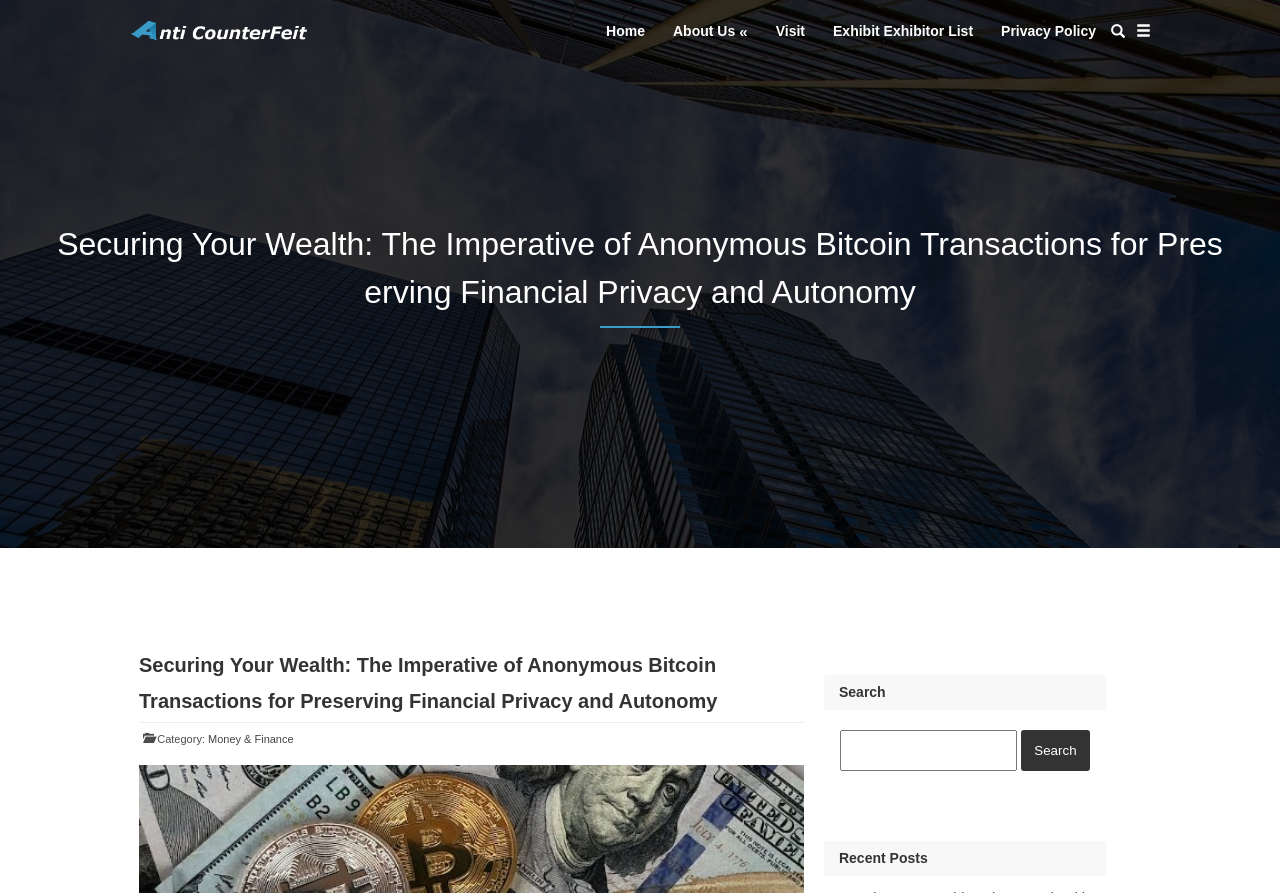What is the title of the recent posts section?
Using the visual information, answer the question in a single word or phrase.

Recent Posts